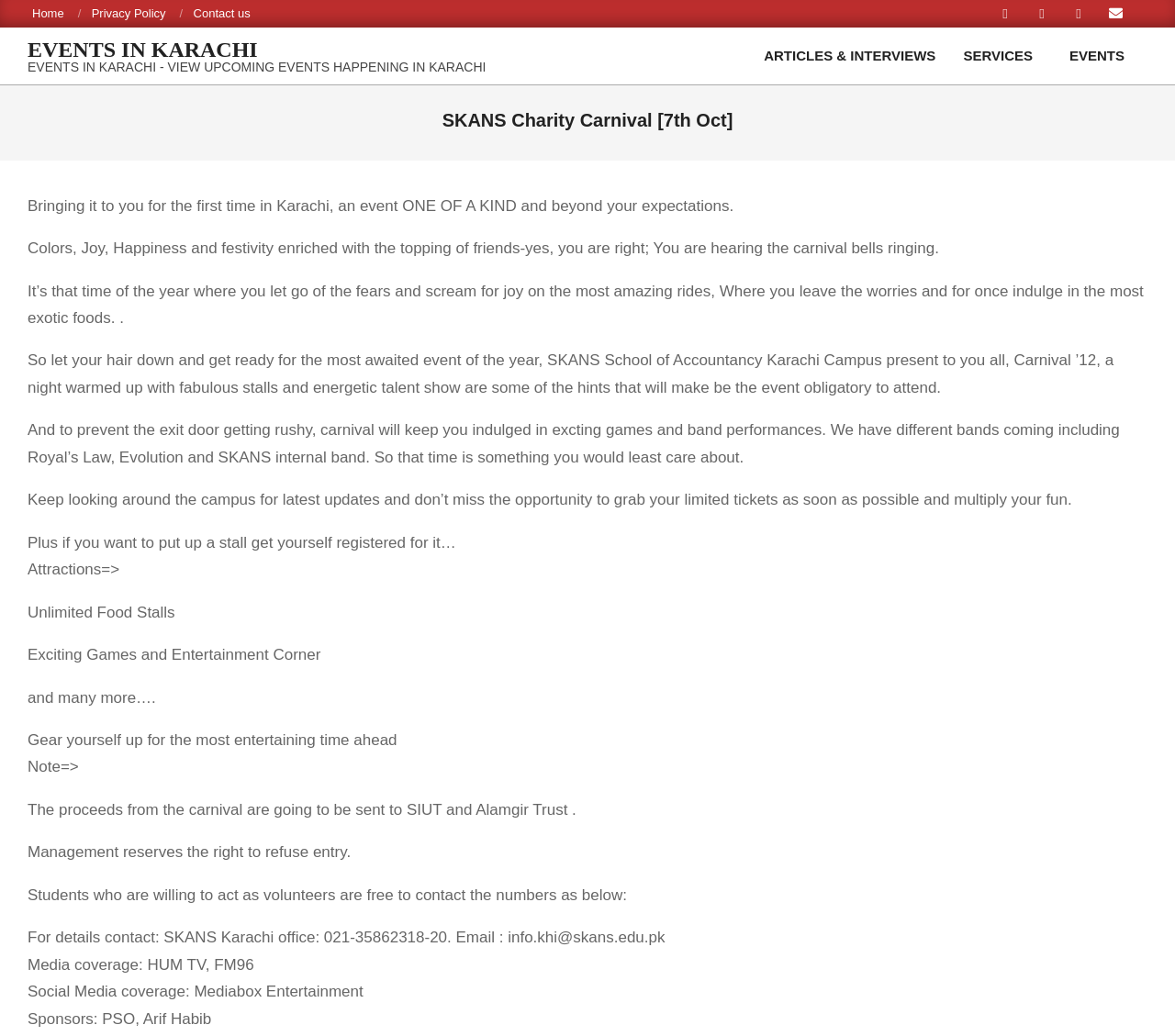Using the given description, provide the bounding box coordinates formatted as (top-left x, top-left y, bottom-right x, bottom-right y), with all values being floating point numbers between 0 and 1. Description: Contact us

[0.165, 0.006, 0.213, 0.019]